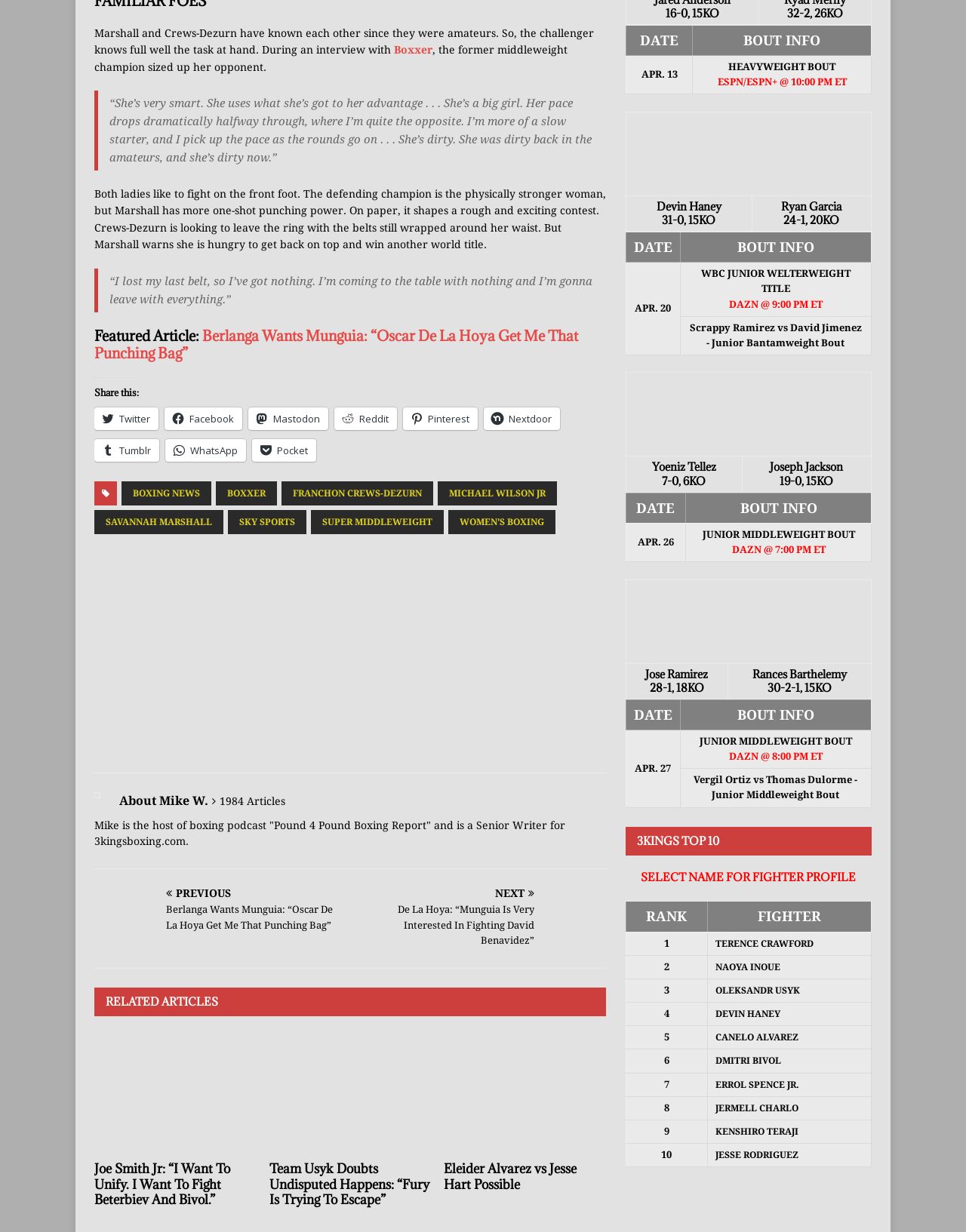Use a single word or phrase to answer the following:
How many related articles are listed?

3